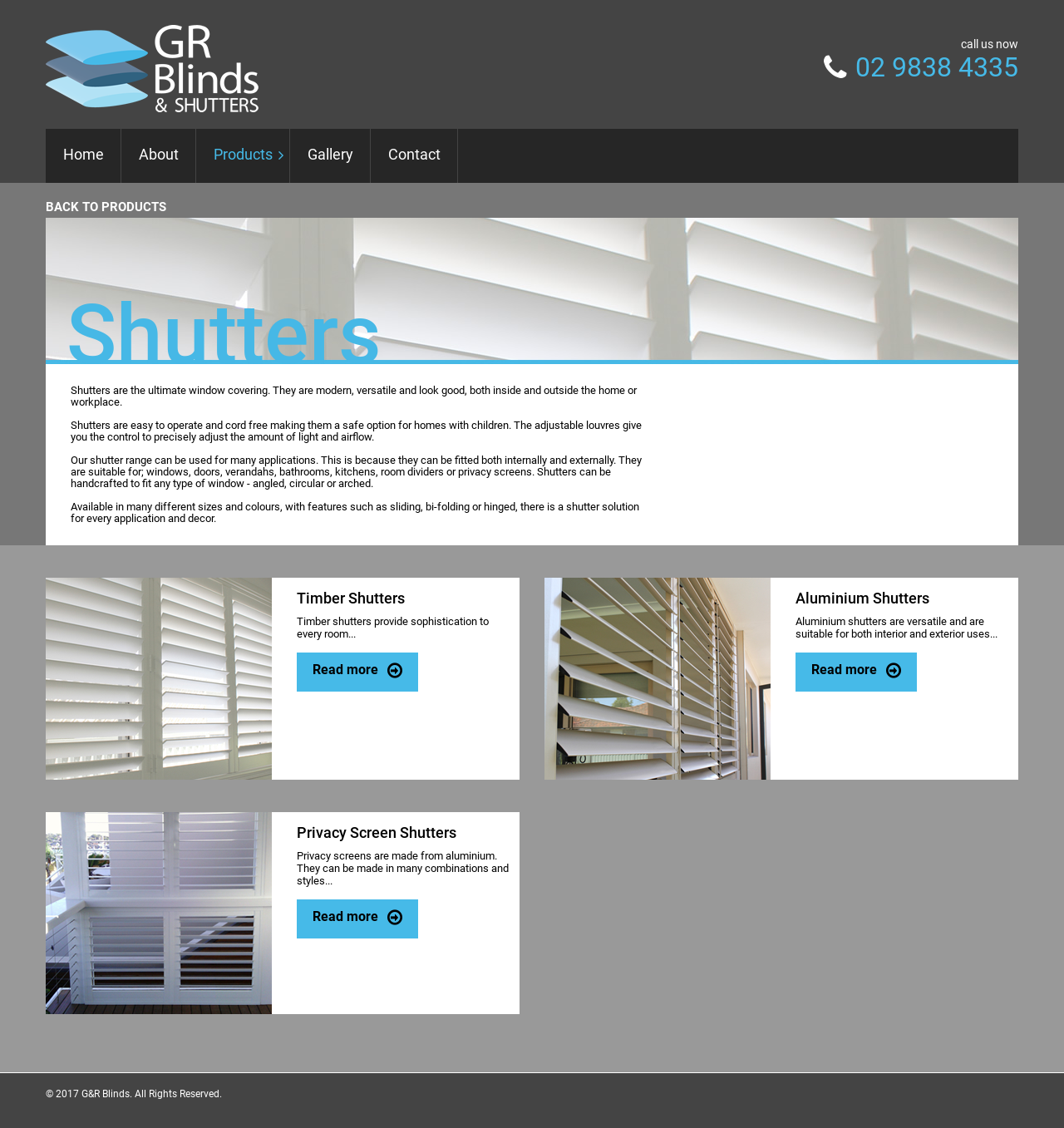From the webpage screenshot, predict the bounding box of the UI element that matches this description: "BACK TO PRODUCTS".

[0.043, 0.177, 0.156, 0.19]